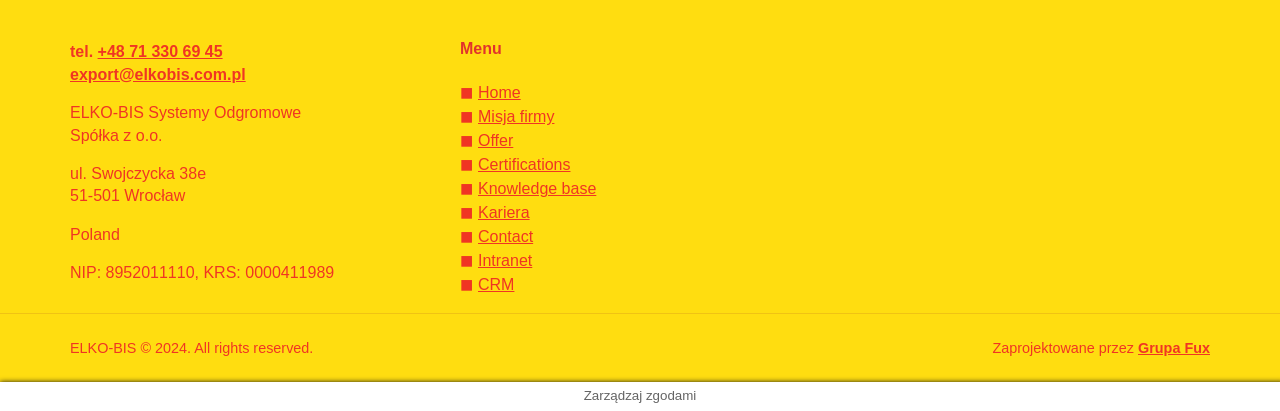Who designed the website?
Please answer the question with a single word or phrase, referencing the image.

Grupa Fux